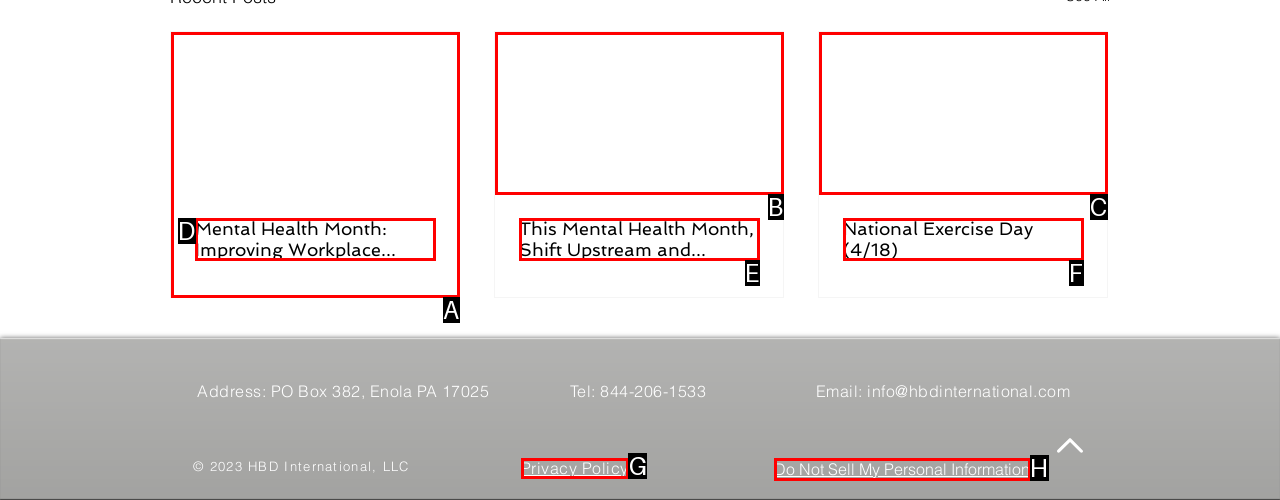Determine which HTML element fits the description: National Exercise Day (4/18). Answer with the letter corresponding to the correct choice.

F